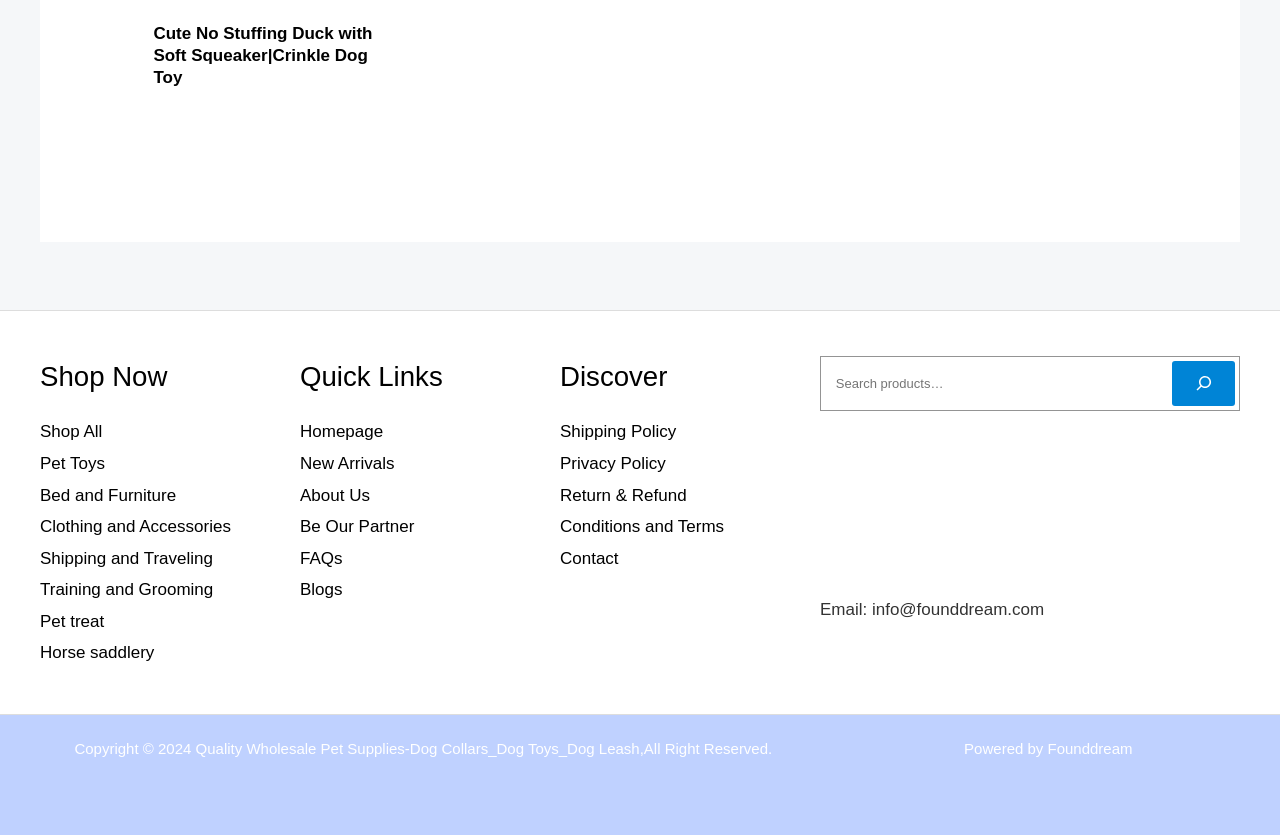Find the bounding box coordinates of the element to click in order to complete this instruction: "View new arrivals". The bounding box coordinates must be four float numbers between 0 and 1, denoted as [left, top, right, bottom].

[0.234, 0.544, 0.308, 0.566]